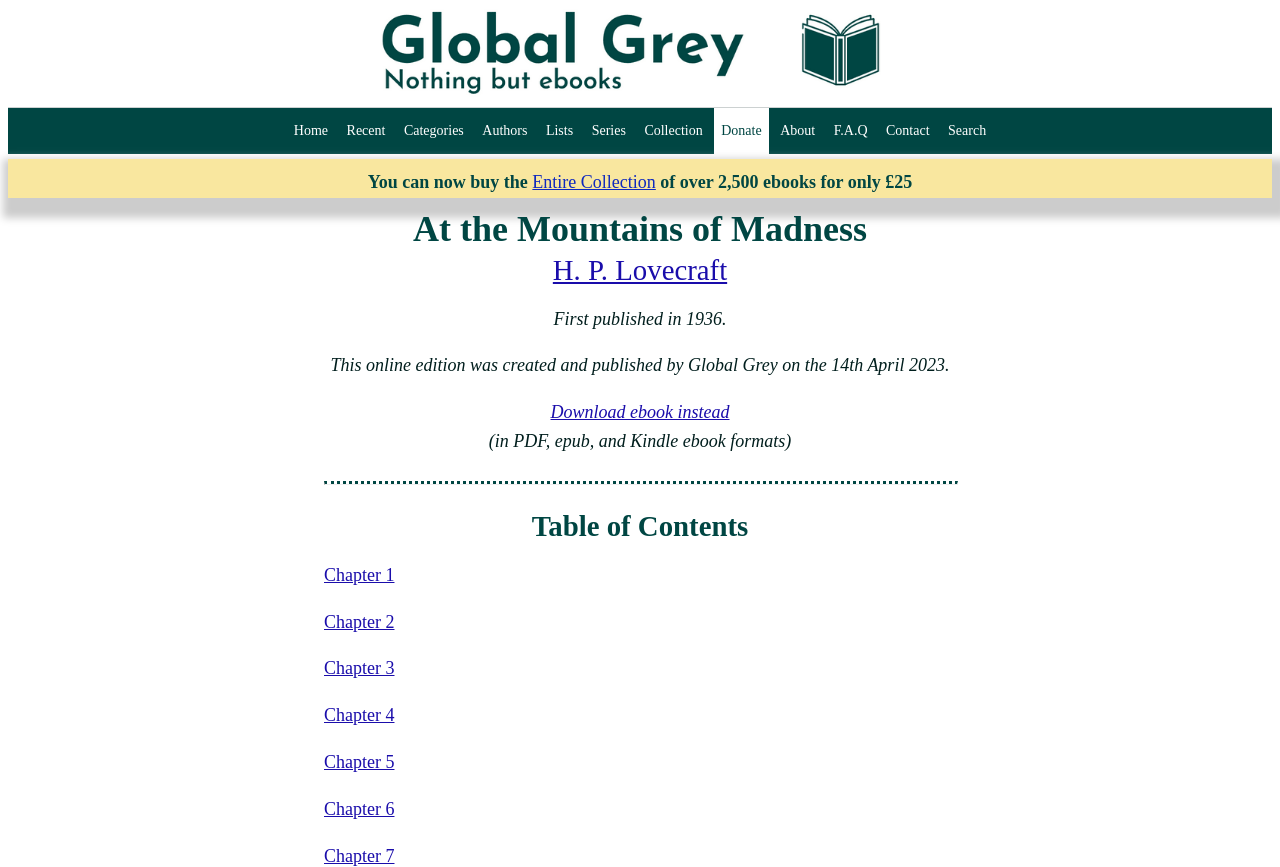Answer the question with a brief word or phrase:
When was the online edition of the book created and published?

14th April 2023